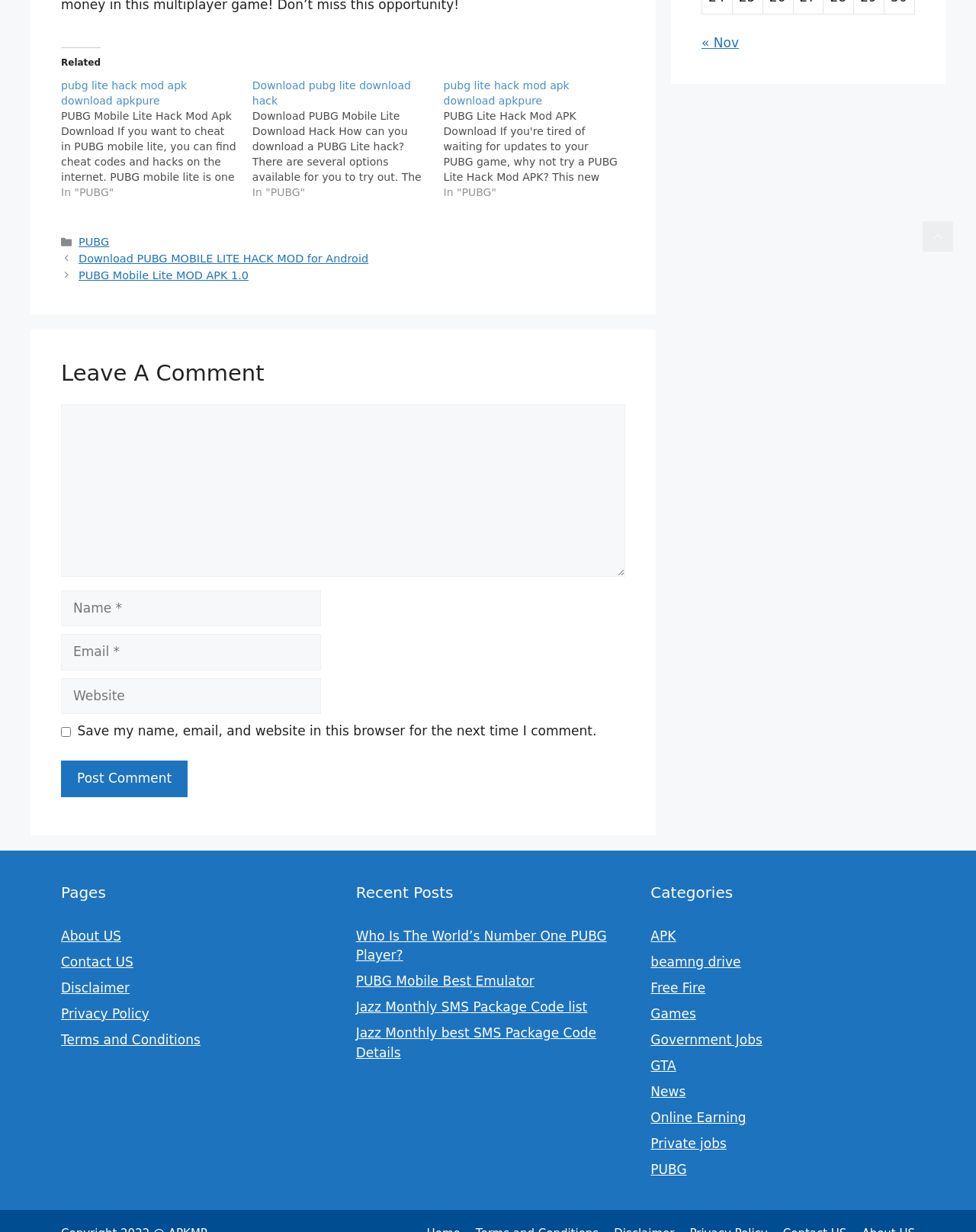Find the UI element described as: "parent_node: Comment name="author" placeholder="Name *"" and predict its bounding box coordinates. Ensure the coordinates are four float numbers between 0 and 1, [left, top, right, bottom].

[0.062, 0.479, 0.329, 0.509]